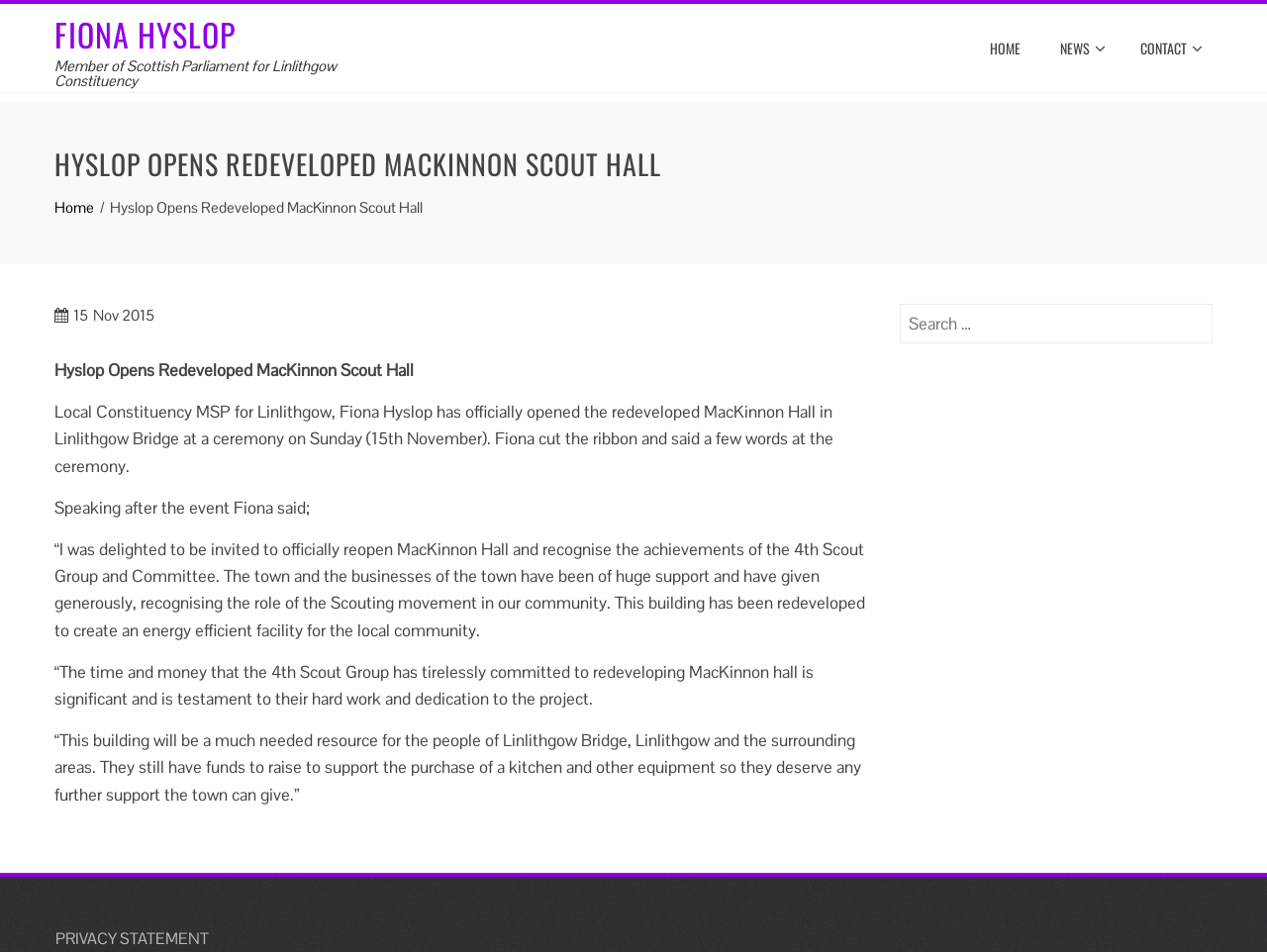Determine the bounding box coordinates of the clickable element to achieve the following action: 'Read the news'. Provide the coordinates as four float values between 0 and 1, formatted as [left, top, right, bottom].

[0.825, 0.032, 0.88, 0.07]